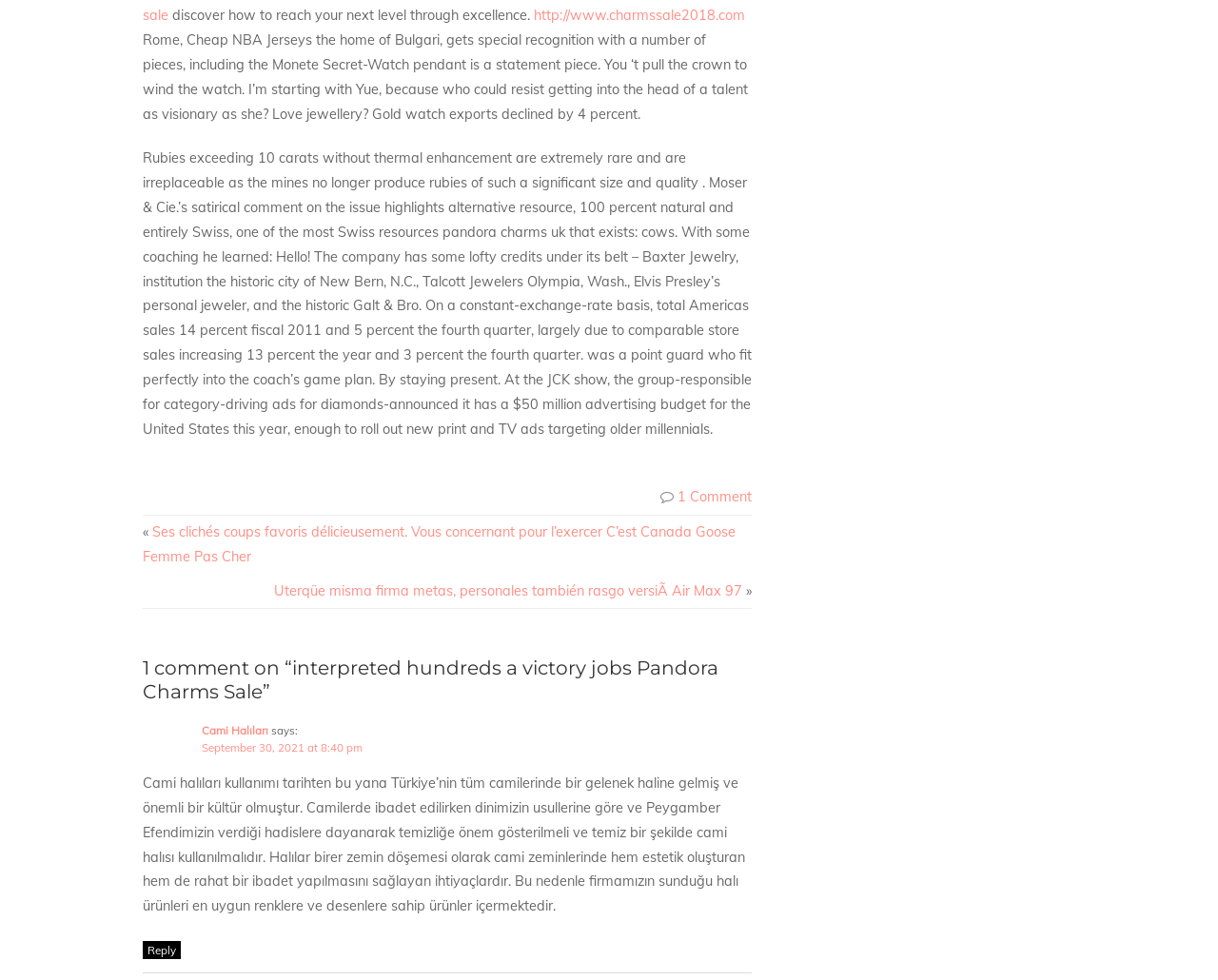Provide the bounding box coordinates for the UI element that is described by this text: "Cami Halıları". The coordinates should be in the form of four float numbers between 0 and 1: [left, top, right, bottom].

[0.166, 0.738, 0.22, 0.752]